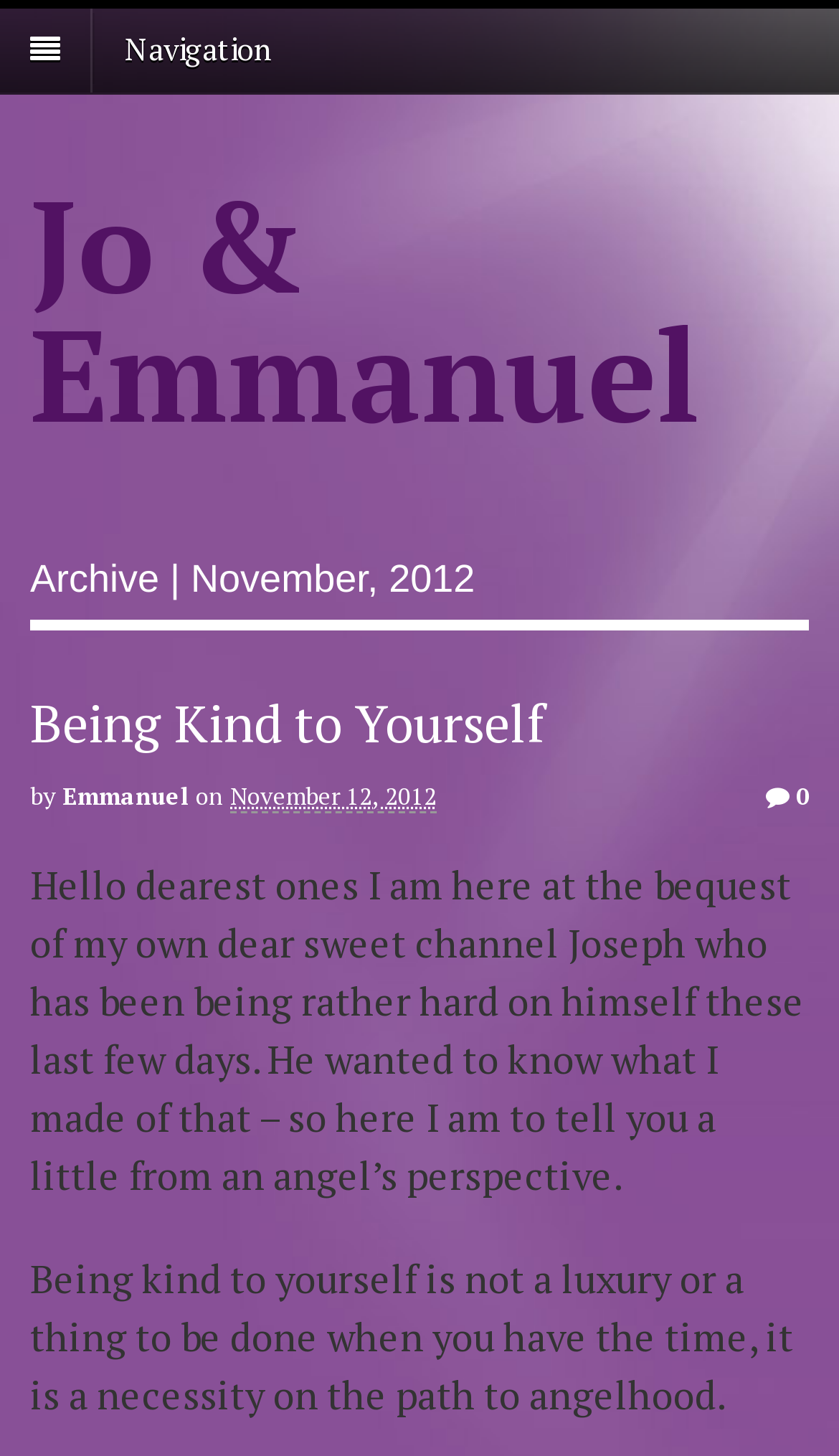Can you look at the image and give a comprehensive answer to the question:
Who is the author of the article?

The author of the article can be found in the link element 'Emmanuel' which is a child of the header element. This link element has a bounding box with coordinates [0.074, 0.536, 0.226, 0.556] and contains the text 'Emmanuel'.